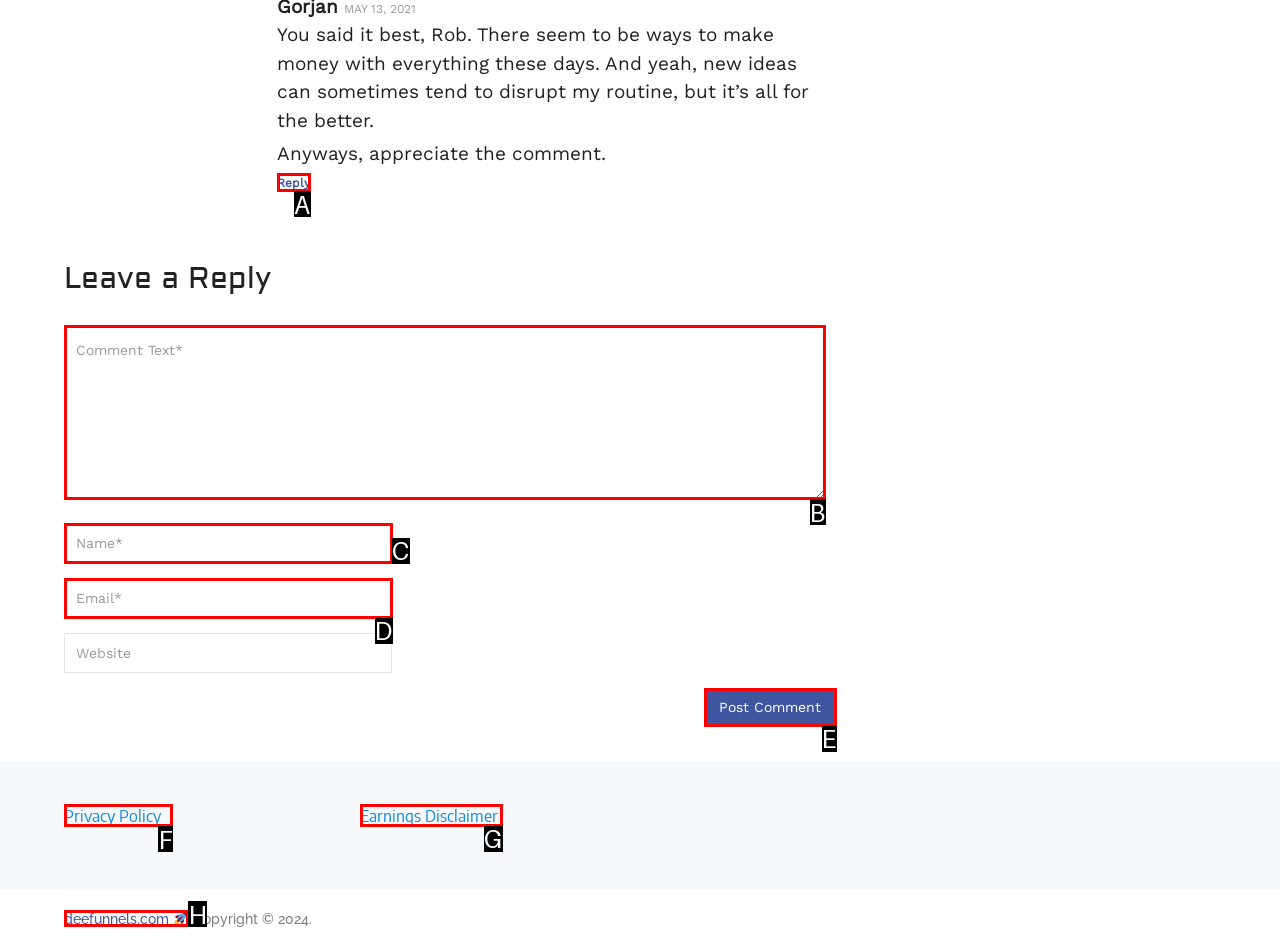Determine which option you need to click to execute the following task: Visit the privacy policy page. Provide your answer as a single letter.

F